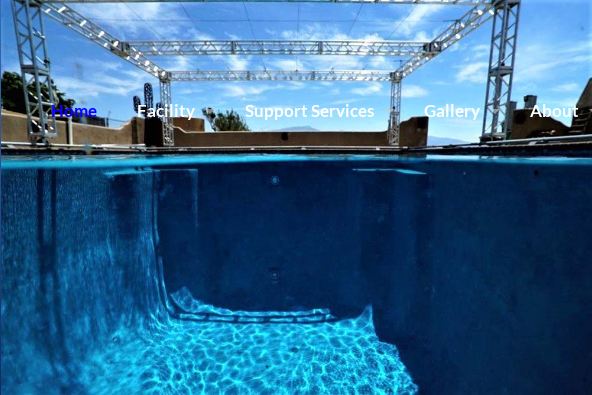Respond to the following question using a concise word or phrase: 
What is the function of the recessed tie-downs?

Equipment security